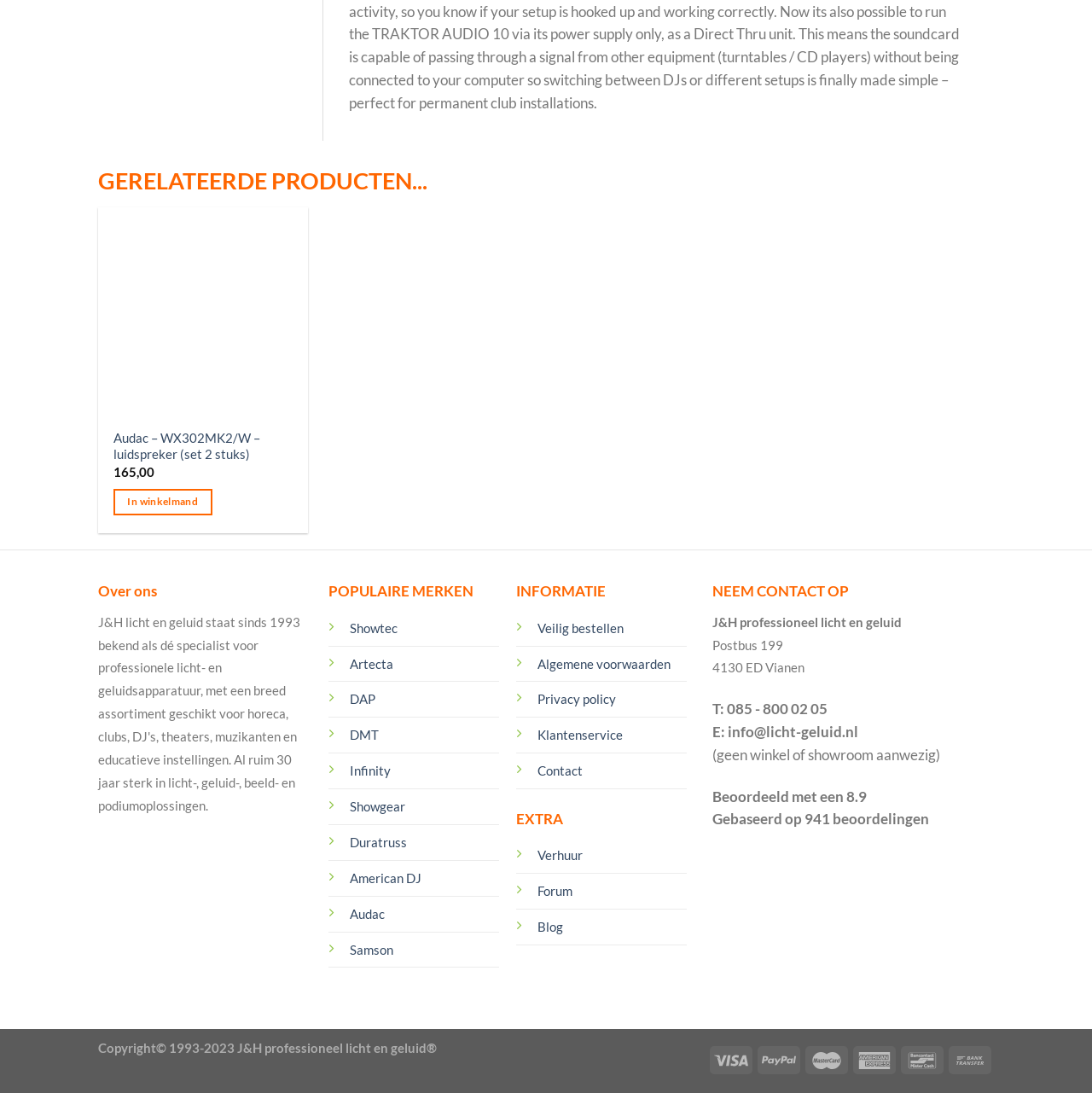Give a concise answer using only one word or phrase for this question:
What is the price of Audac – WX302MK2/W – luidspreker?

165,00